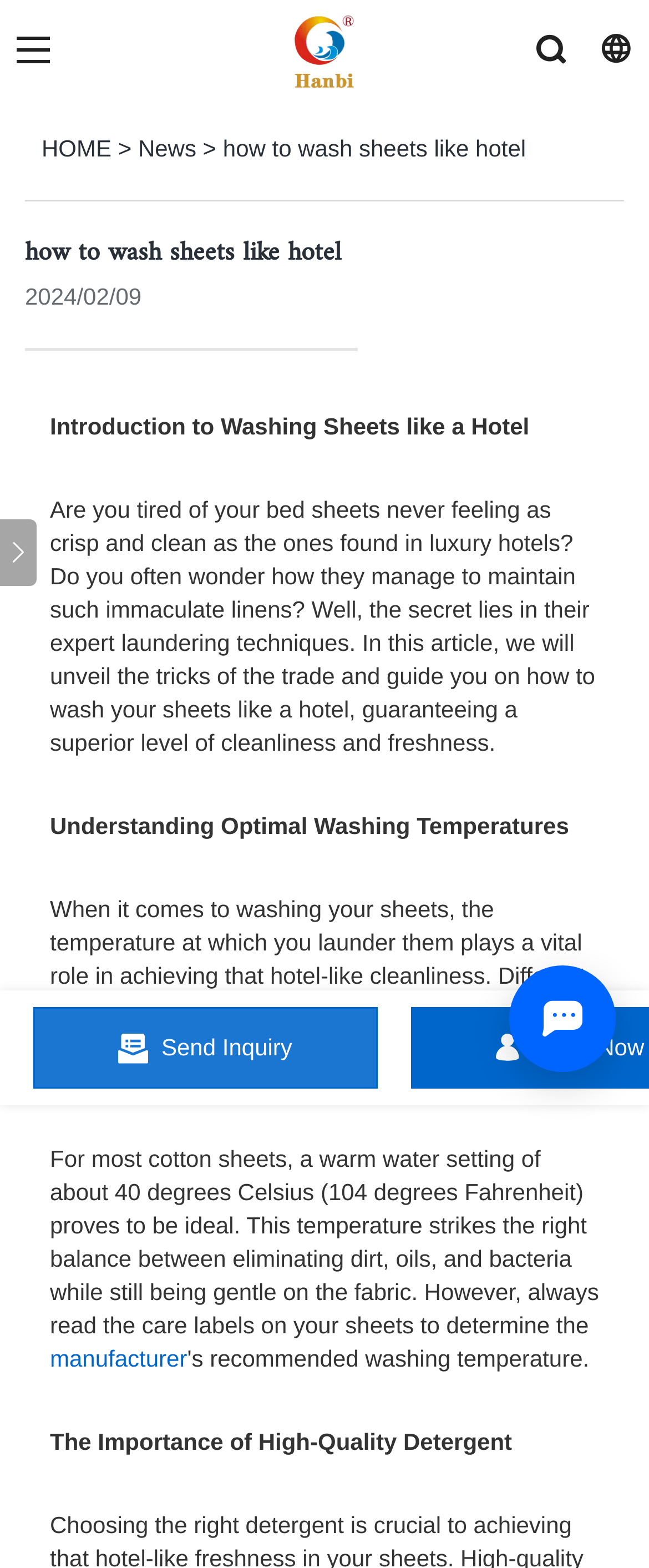Please reply with a single word or brief phrase to the question: 
What is the date of the article?

2024/02/09